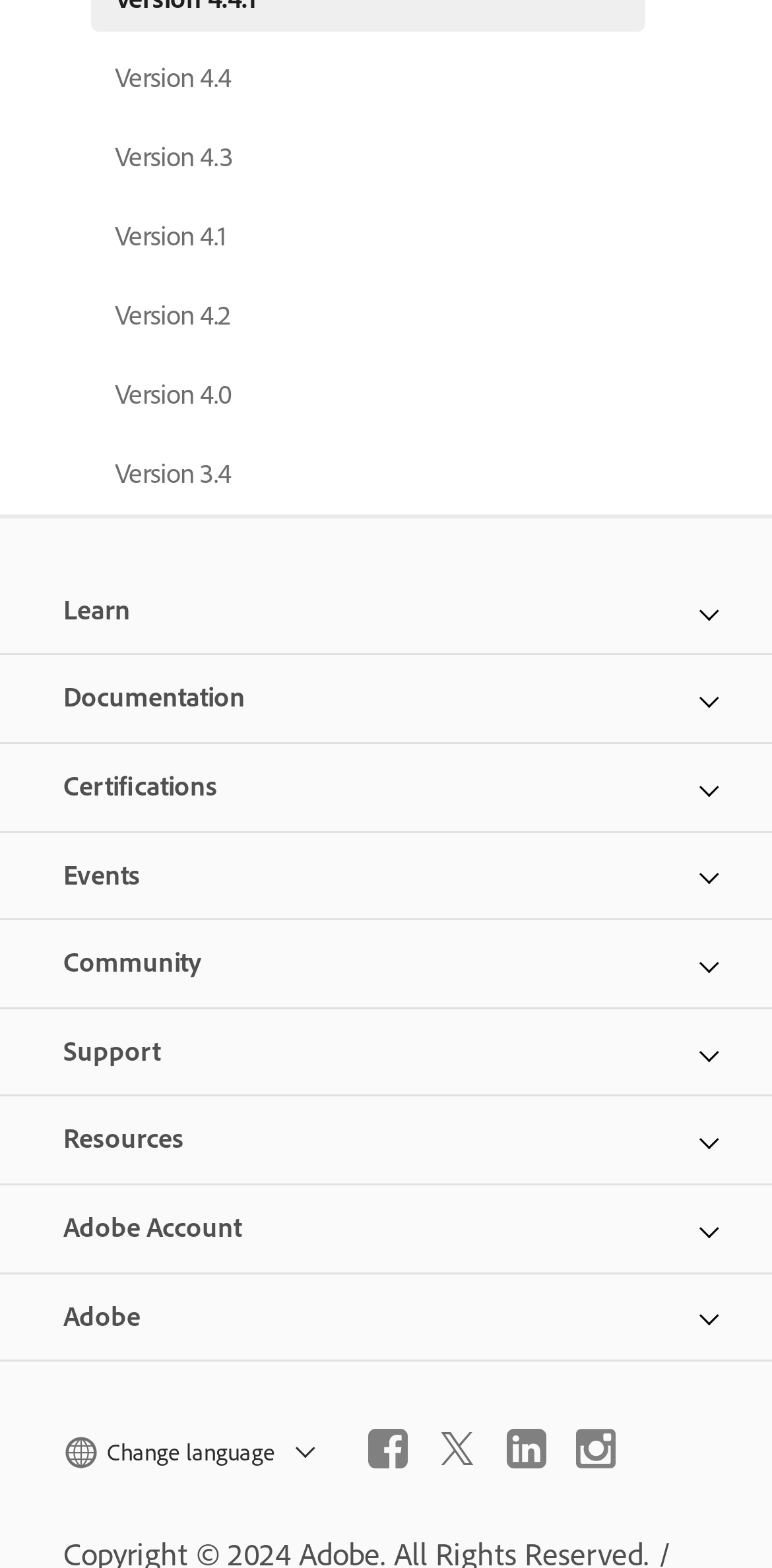Answer briefly with one word or phrase:
What is the language picker located?

bottom